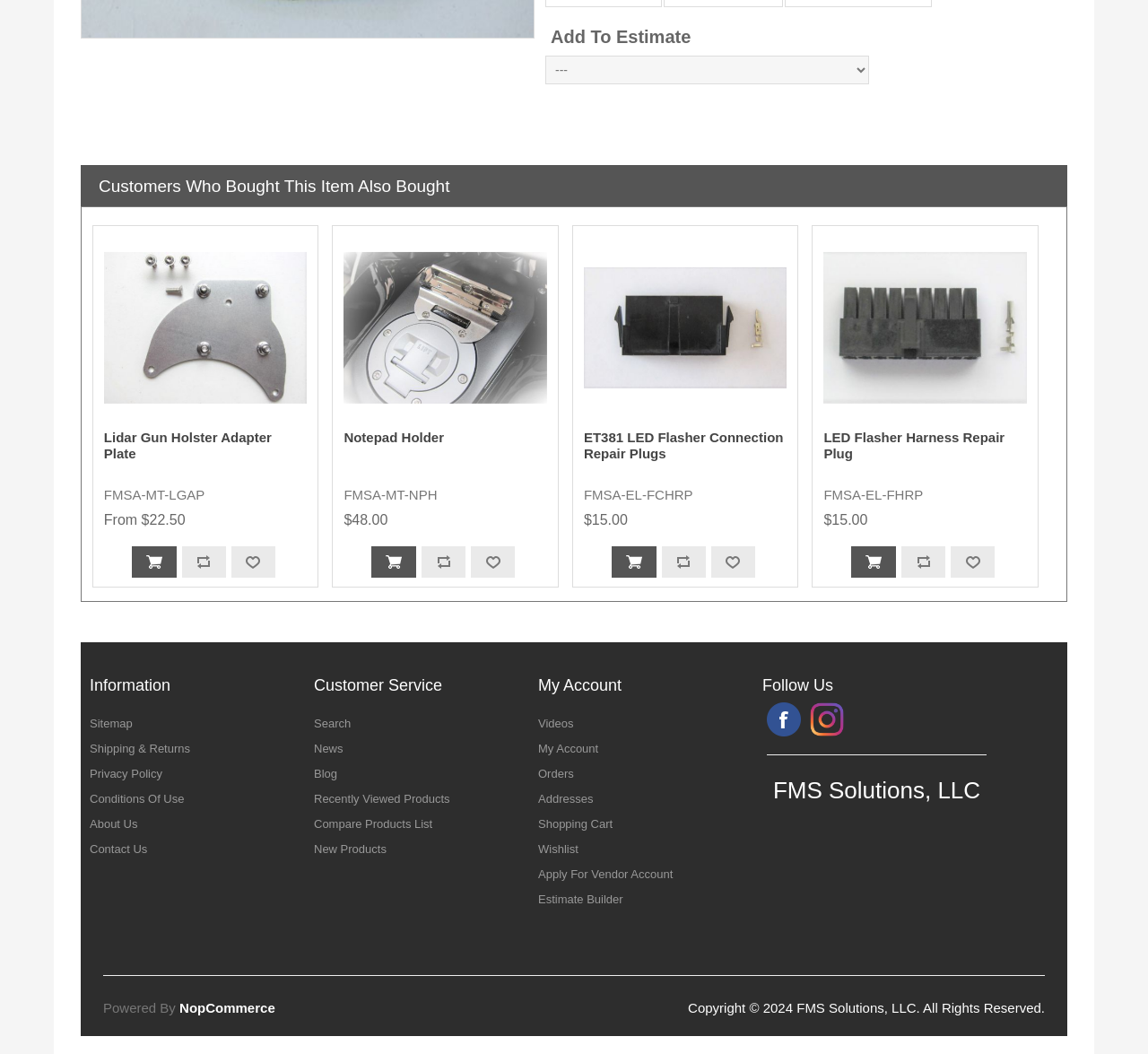Can you find the bounding box coordinates for the UI element given this description: "Lidar Gun Holster Adapter Plate"? Provide the coordinates as four float numbers between 0 and 1: [left, top, right, bottom].

[0.091, 0.407, 0.267, 0.438]